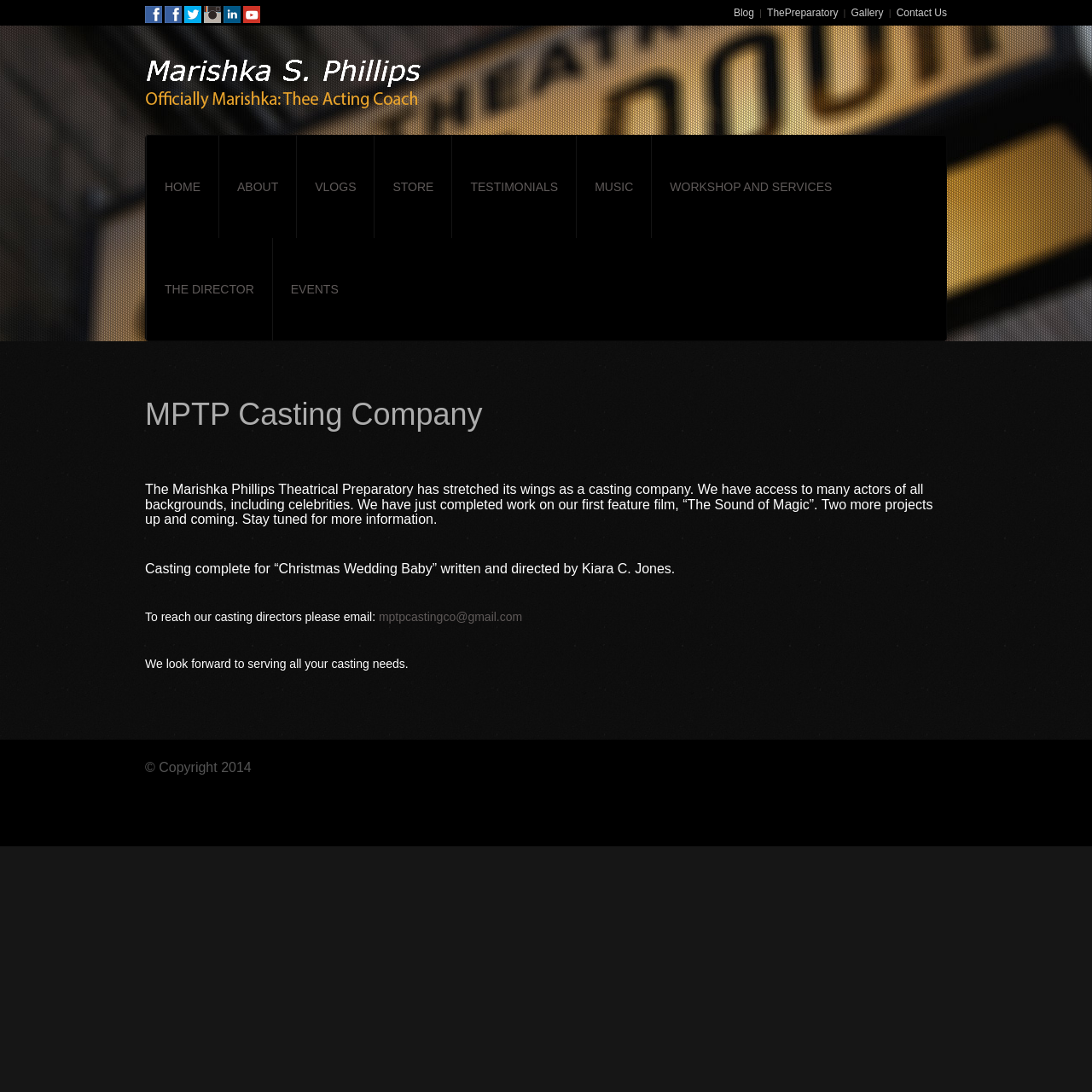Determine the bounding box coordinates for the area you should click to complete the following instruction: "Click on 'Left Books'".

None